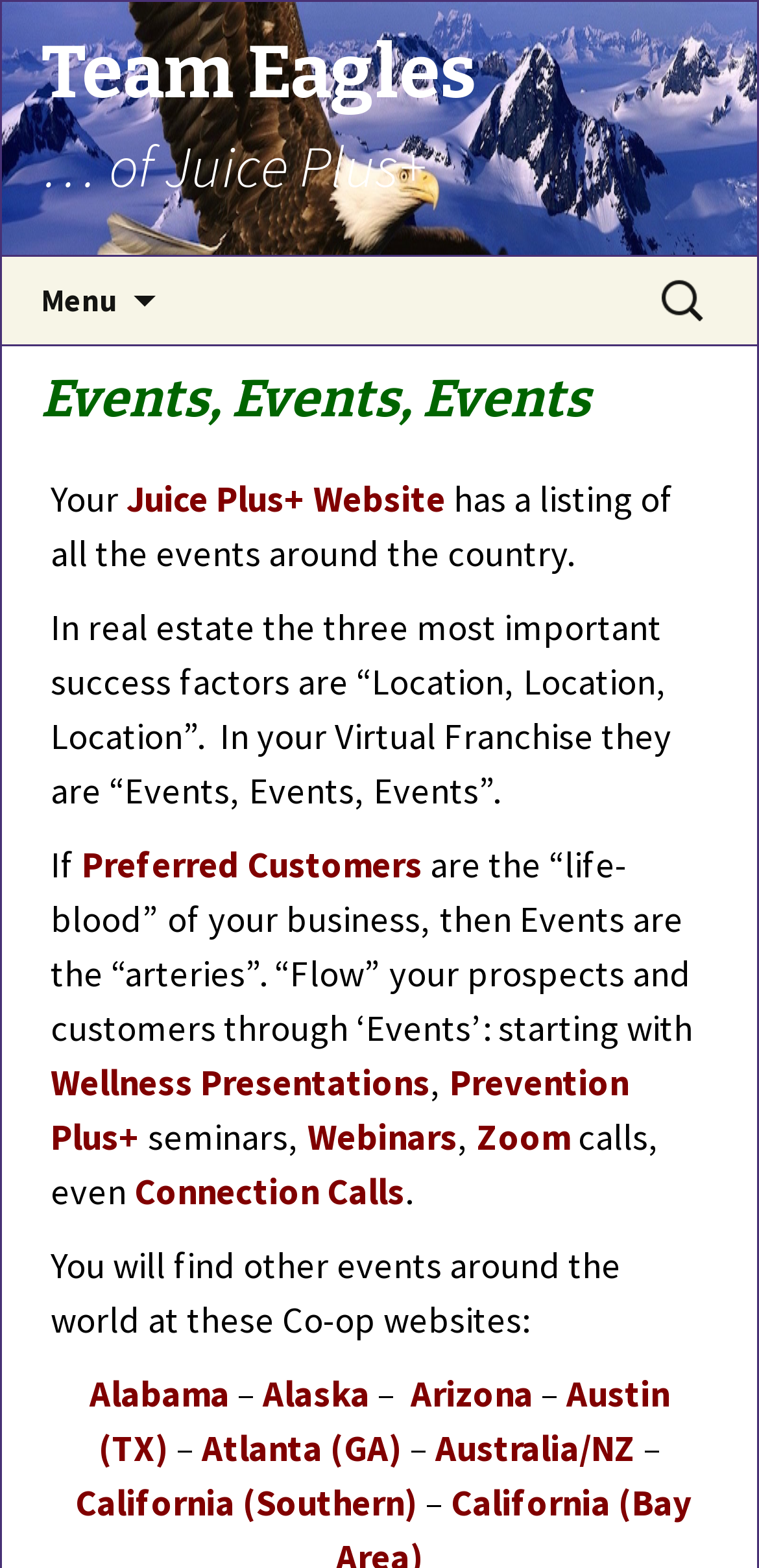Where can I find events around the world?
Please provide a full and detailed response to the question.

According to the webpage, you can find other events around the world at Co-op websites, which are listed below the text 'You will find other events around the world at these Co-op websites:'.